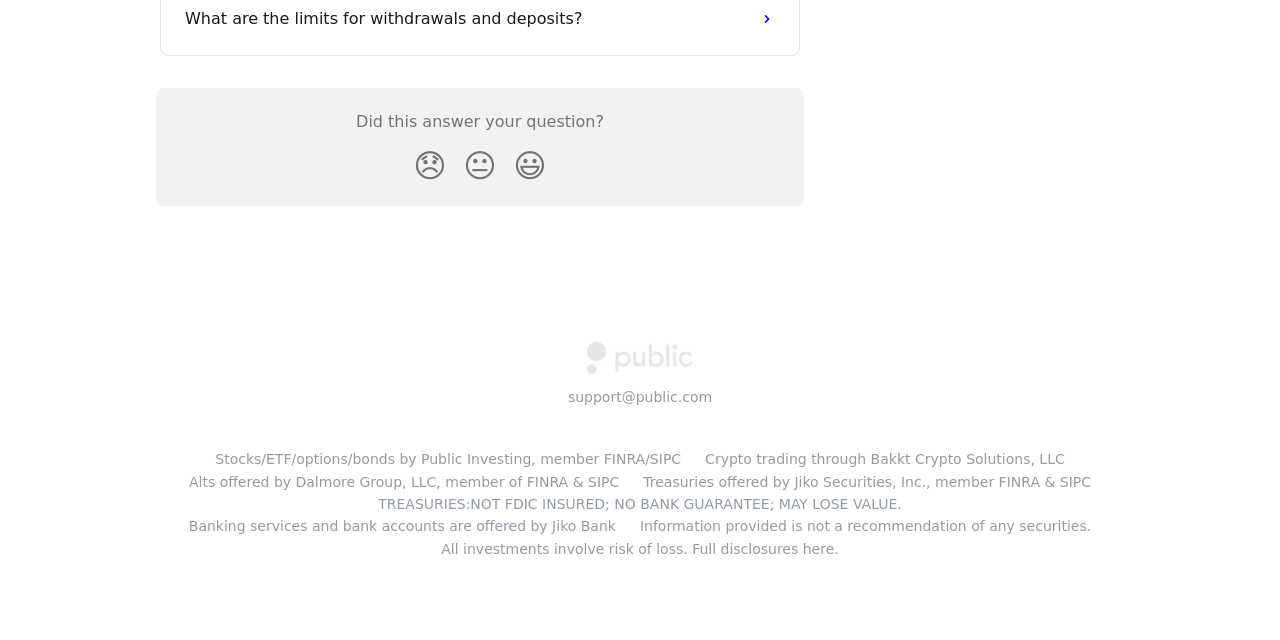Respond to the following question using a concise word or phrase: 
How many reaction buttons are there?

3